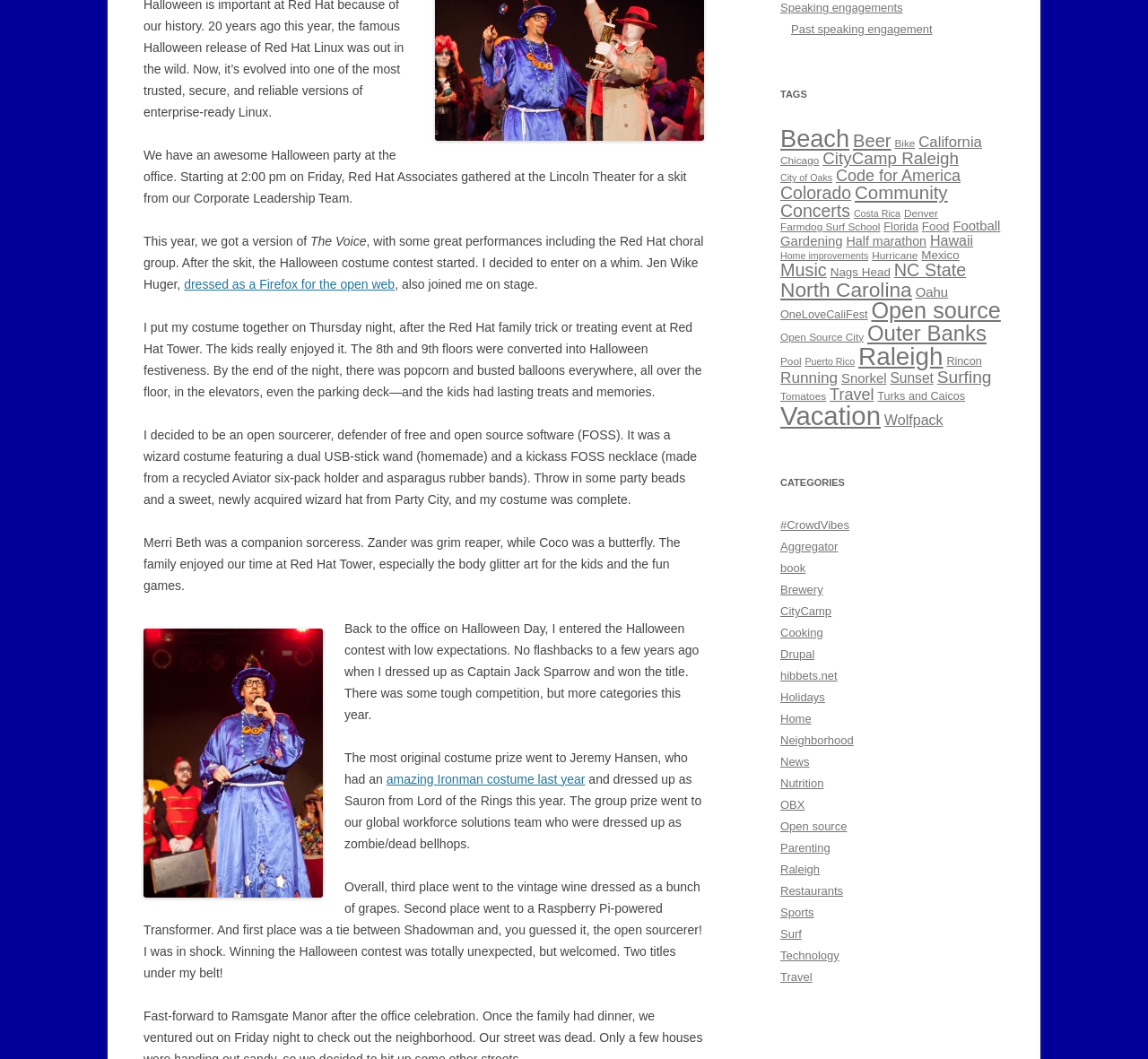Please provide the bounding box coordinates in the format (top-left x, top-left y, bottom-right x, bottom-right y). Remember, all values are floating point numbers between 0 and 1. What is the bounding box coordinate of the region described as: amazing Ironman costume last year

[0.336, 0.729, 0.51, 0.742]